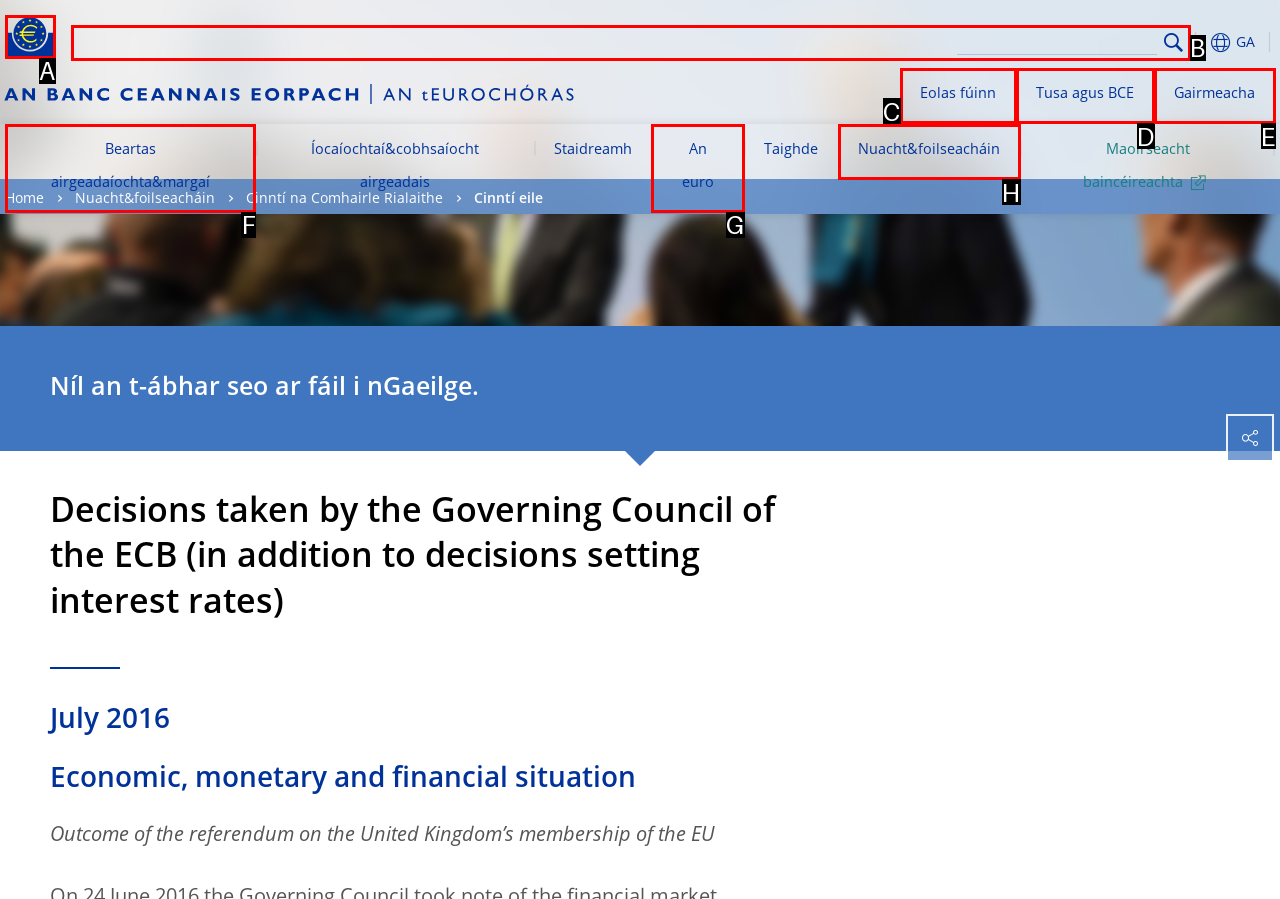Tell me which option I should click to complete the following task: Search for something Answer with the option's letter from the given choices directly.

B